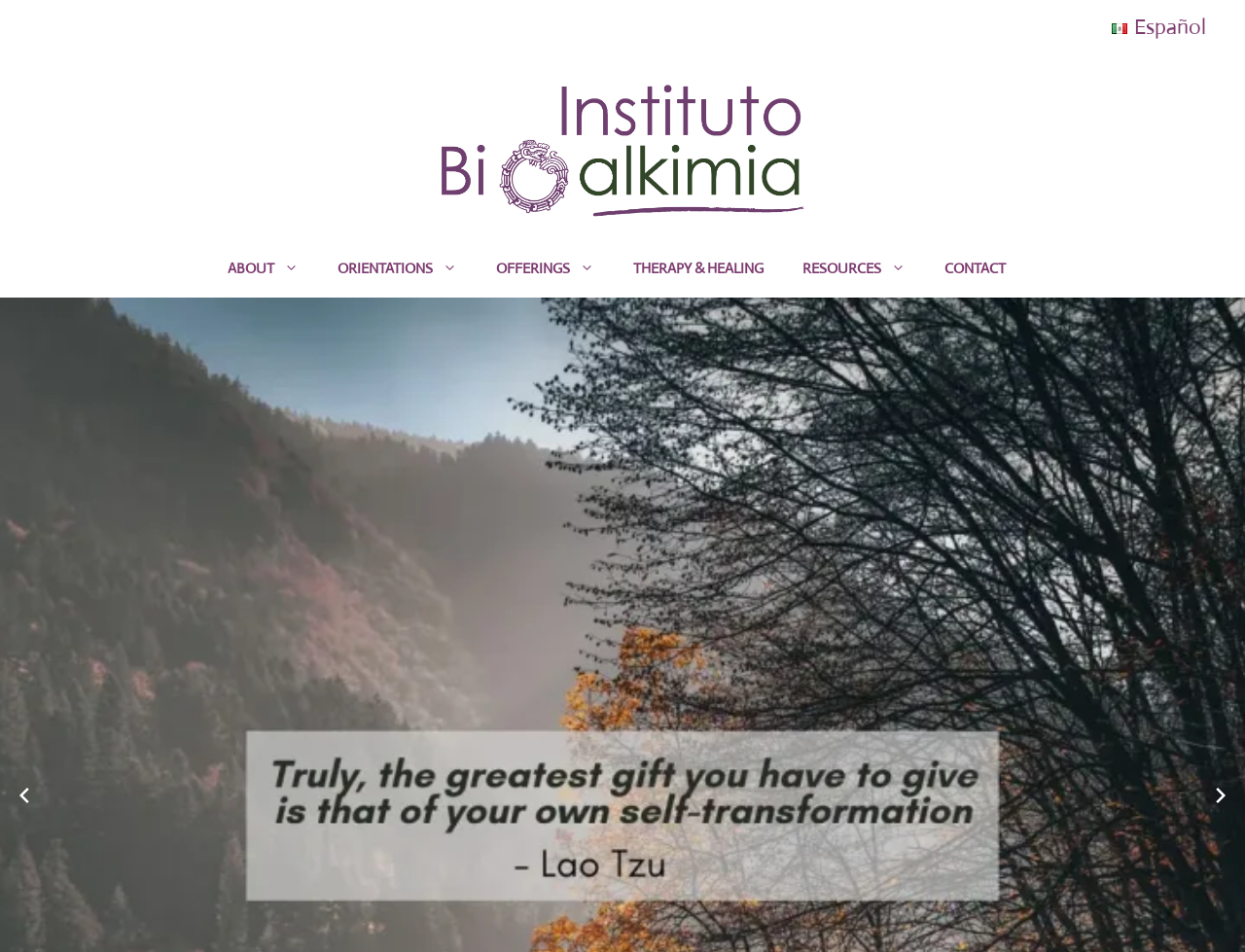What is the main navigation menu located?
Look at the screenshot and provide an in-depth answer.

The main navigation menu is located at the top of the page, with links to 'ABOUT', 'ORIENTATIONS', 'OFFERINGS', 'THERAPY & HEALING', 'RESOURCES', and 'CONTACT'.